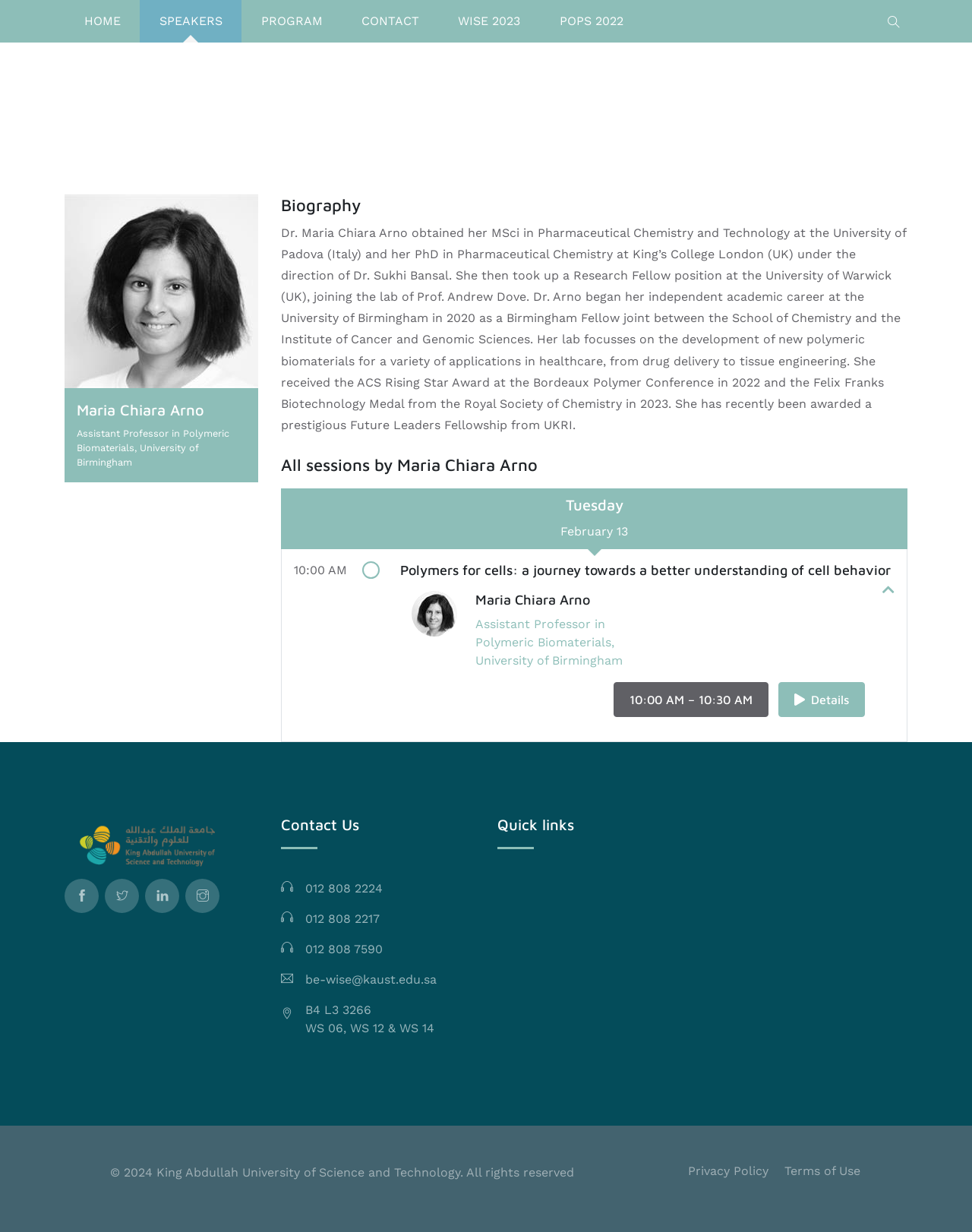Find the bounding box coordinates of the element I should click to carry out the following instruction: "Click HOME".

[0.066, 0.0, 0.144, 0.035]